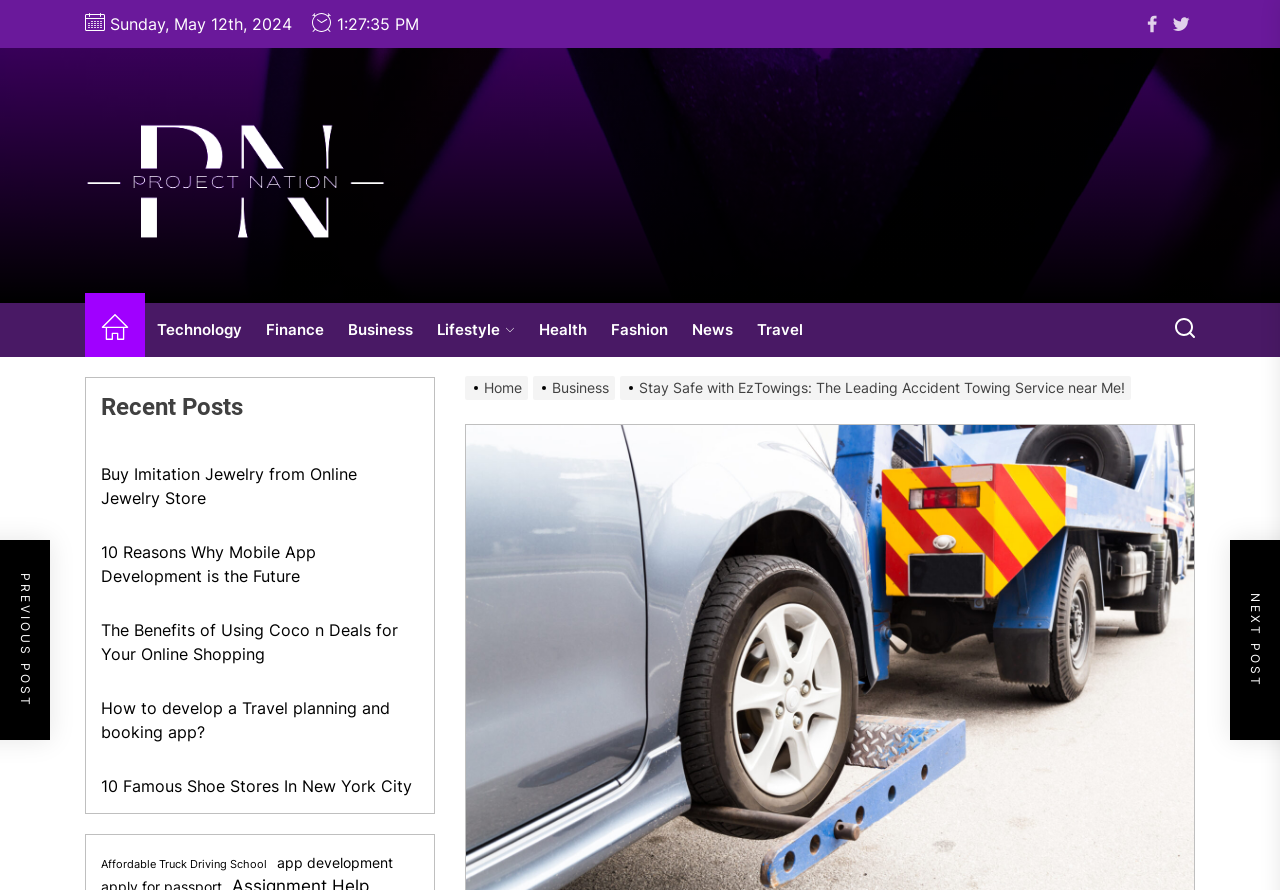Determine the main headline from the webpage and extract its text.

Stay Safe with EzTowings: The Leading Accident Towing Service near Me!